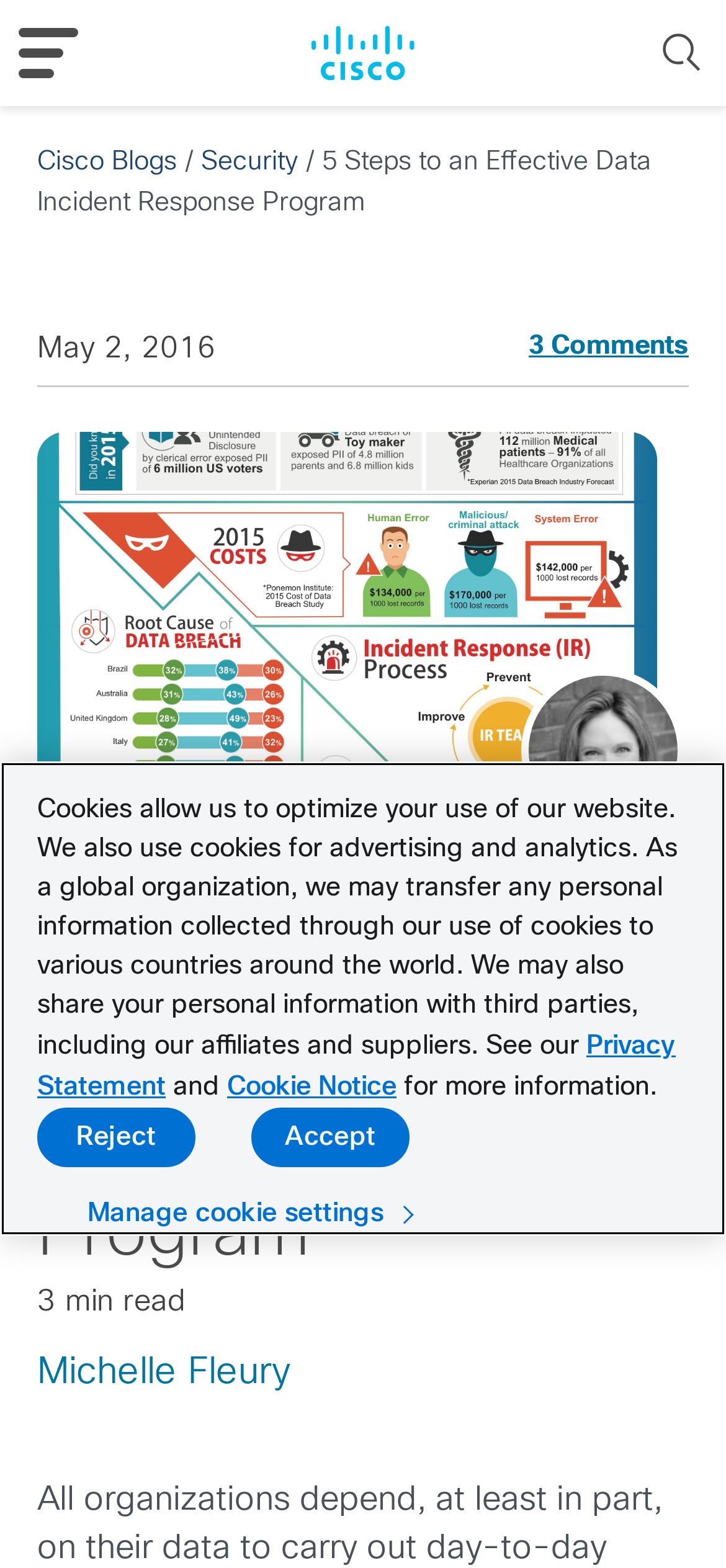Using the information in the image, give a detailed answer to the following question: What is the name of the blog?

I determined the answer by looking at the top-left corner of the webpage, where I found a link with the text 'Cisco Blogs'. This suggests that the blog is owned or operated by Cisco.